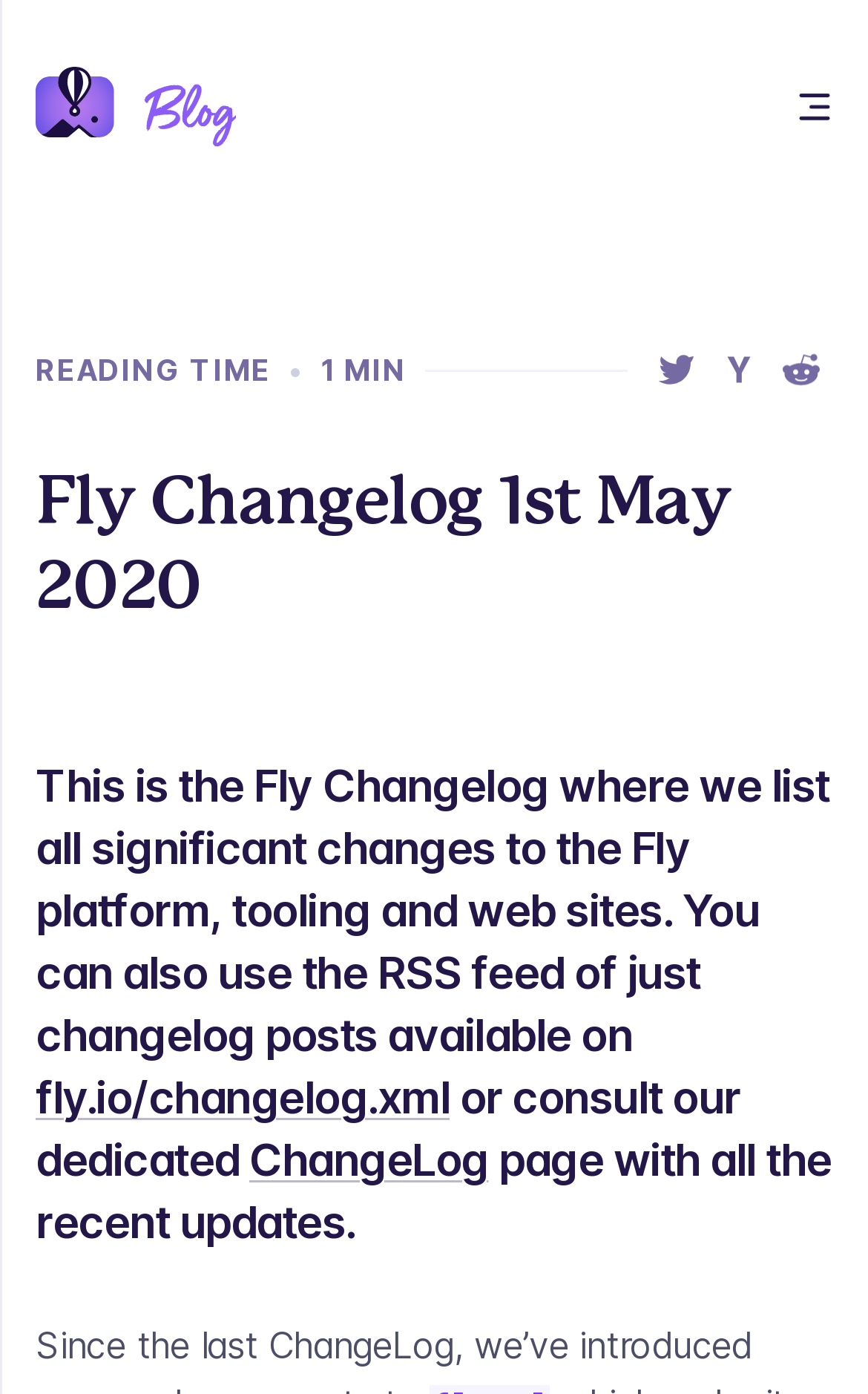Please mark the bounding box coordinates of the area that should be clicked to carry out the instruction: "Click on the Fly App performance optimization link".

[0.041, 0.048, 0.142, 0.105]